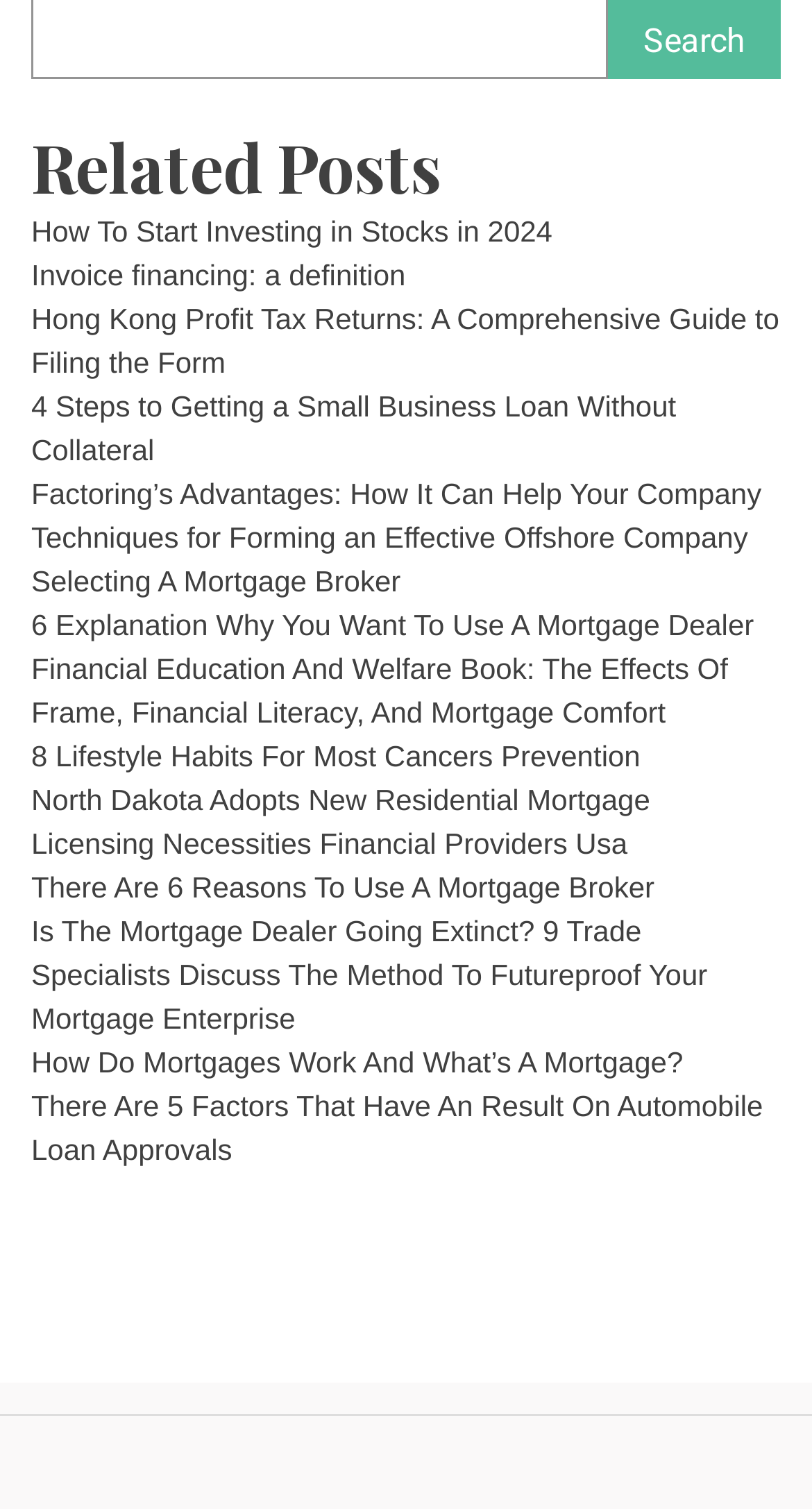Determine the bounding box coordinates for the clickable element required to fulfill the instruction: "View 'Waukee taxpayers voice displeasure at heated meeting'". Provide the coordinates as four float numbers between 0 and 1, i.e., [left, top, right, bottom].

None